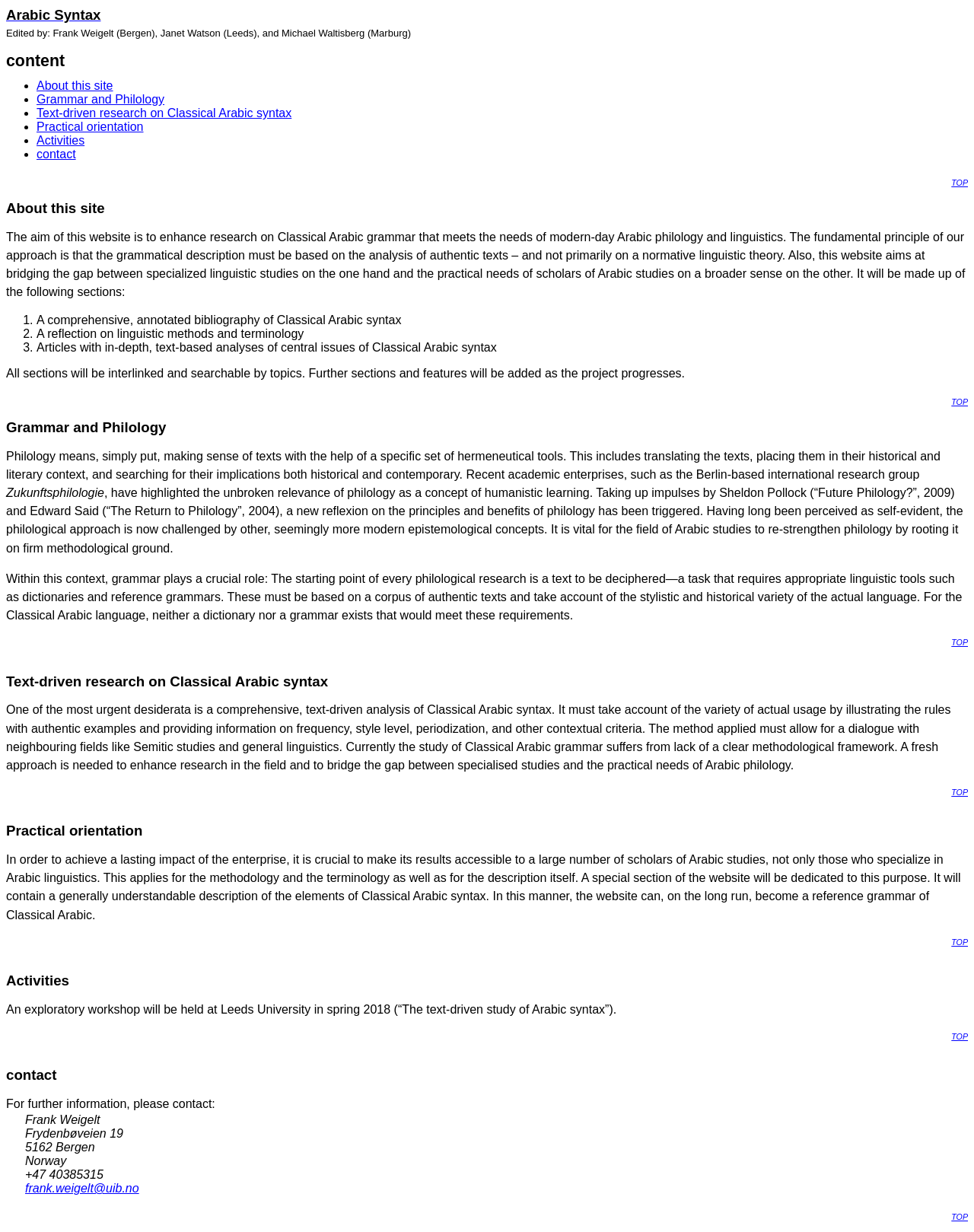Respond with a single word or phrase for the following question: 
Who is one of the editors of the website?

Frank Weigelt